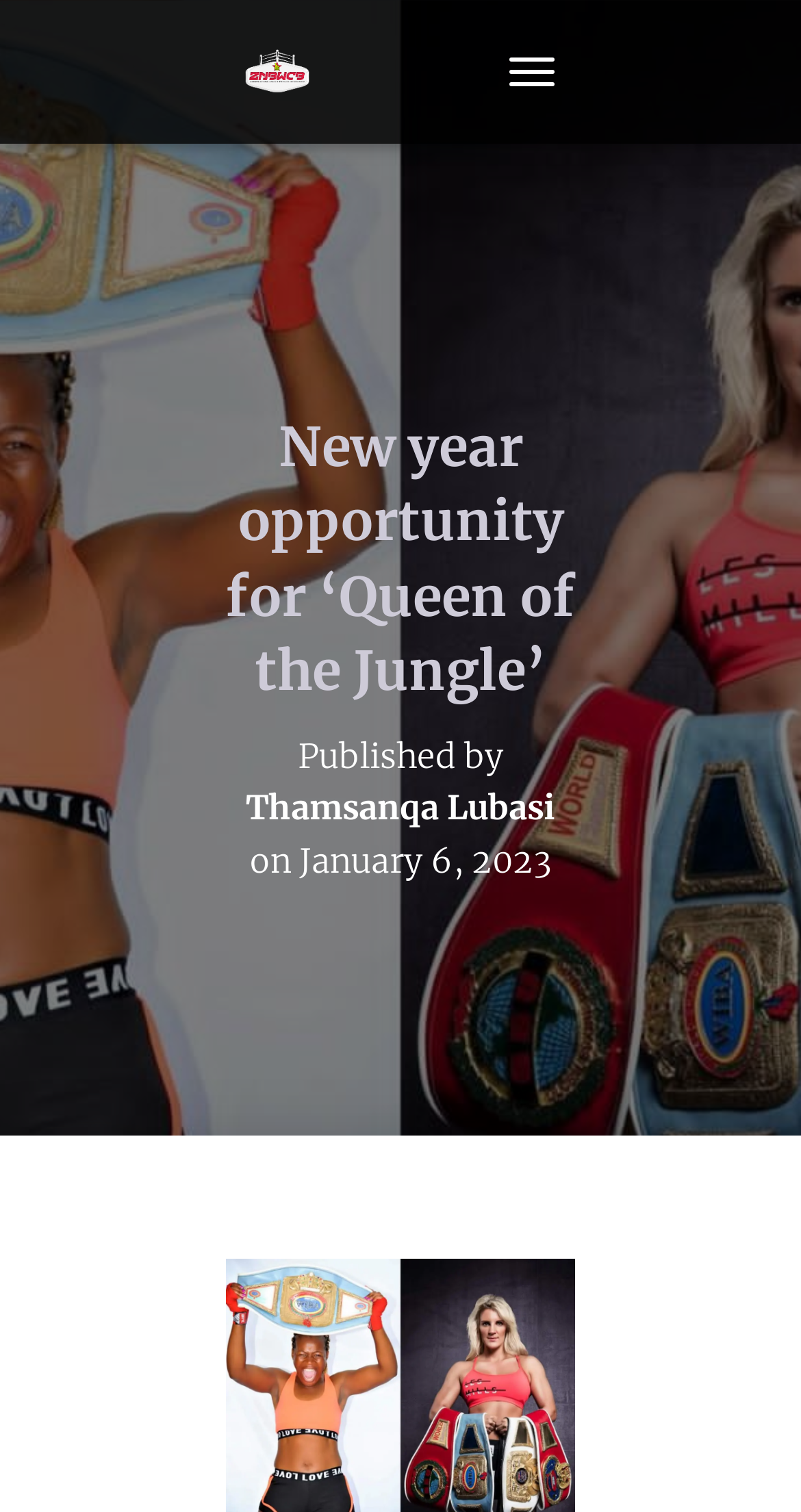Using a single word or phrase, answer the following question: 
What is the nickname of the boxer mentioned in the article?

Queen of the Jungle